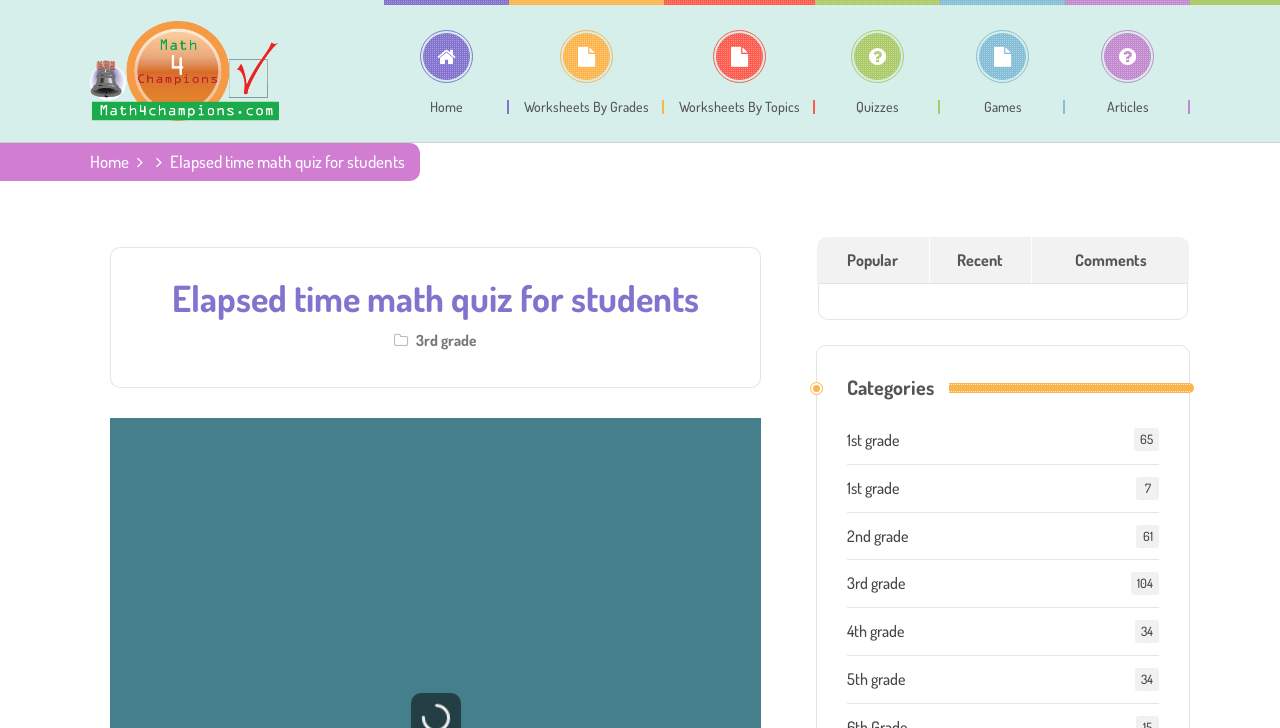Identify the bounding box coordinates of the region that needs to be clicked to carry out this instruction: "Choose Worksheets By Grades". Provide these coordinates as four float numbers ranging from 0 to 1, i.e., [left, top, right, bottom].

[0.398, 0.0, 0.519, 0.157]